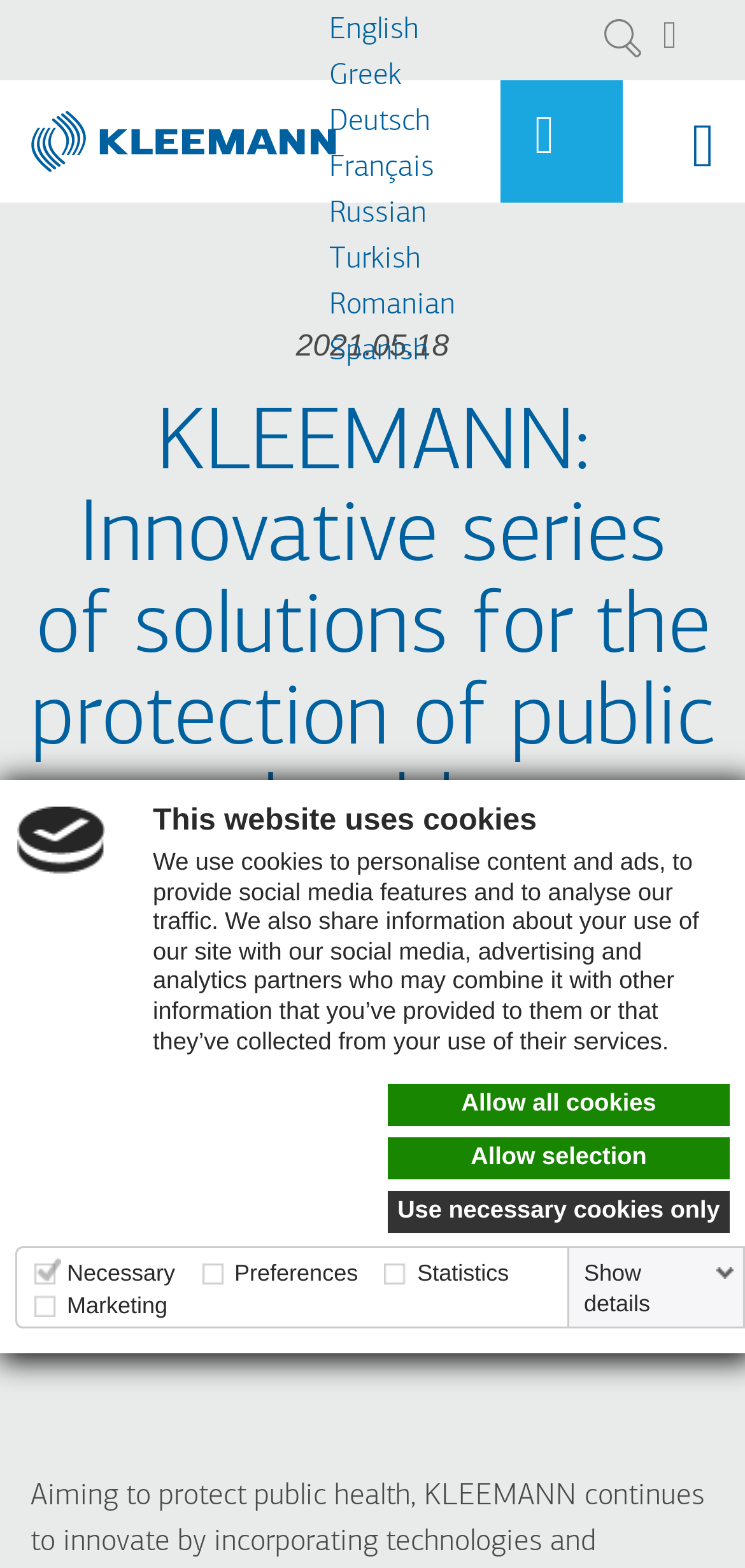Determine the bounding box coordinates of the element's region needed to click to follow the instruction: "Search for something". Provide these coordinates as four float numbers between 0 and 1, formatted as [left, top, right, bottom].

[0.795, 0.005, 0.877, 0.044]